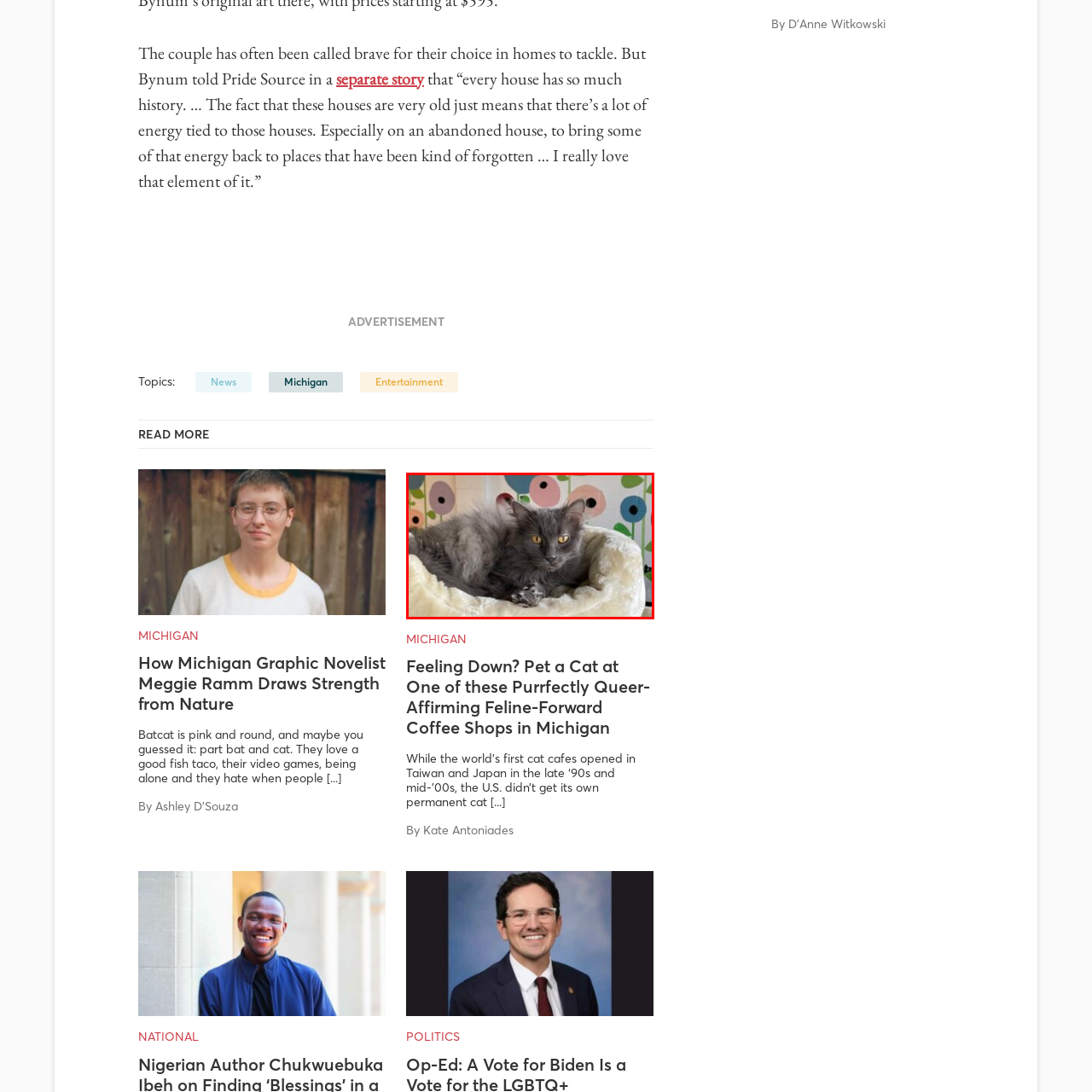Give a detailed account of the scene depicted in the image inside the red rectangle.

The image features a fluffy gray cat with striking yellow eyes, comfortably nestled in a cozy, soft bed. The cat's luxurious fur is well-groomed, displaying a mix of fluffiness and sleekness. In the background, colorful floral patterns can be seen, adding a vibrant touch to the scene. This lovely feline is part of the Ferndale Cat Catfe Lounge, a welcoming space where visitors can enjoy the company of adoptable cats. The atmosphere looks inviting, perfect for those seeking a therapeutic moment with furry friends in a unique, cat-centric café experience.